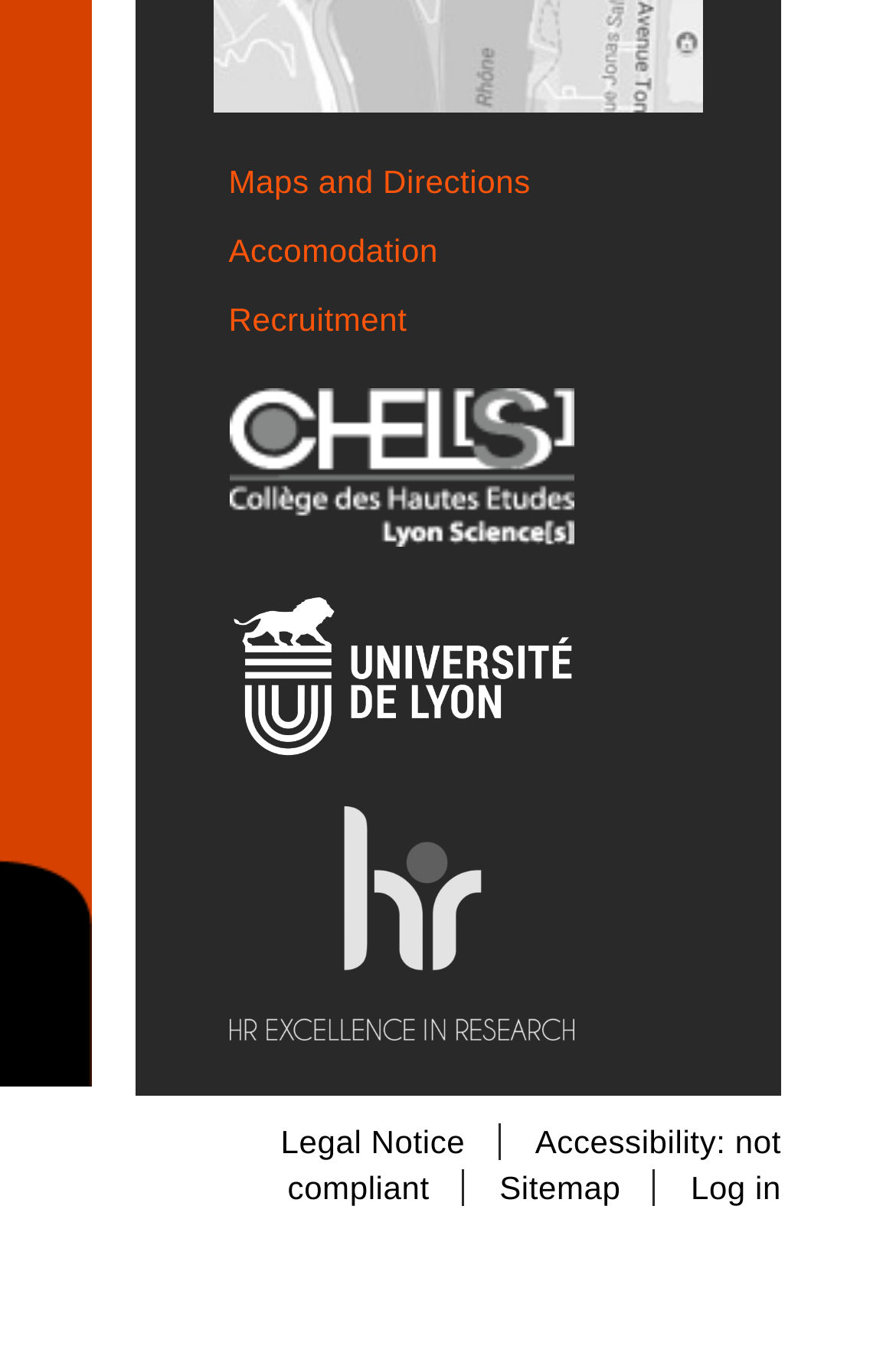Answer in one word or a short phrase: 
How many links are related to navigation on the webpage?

7